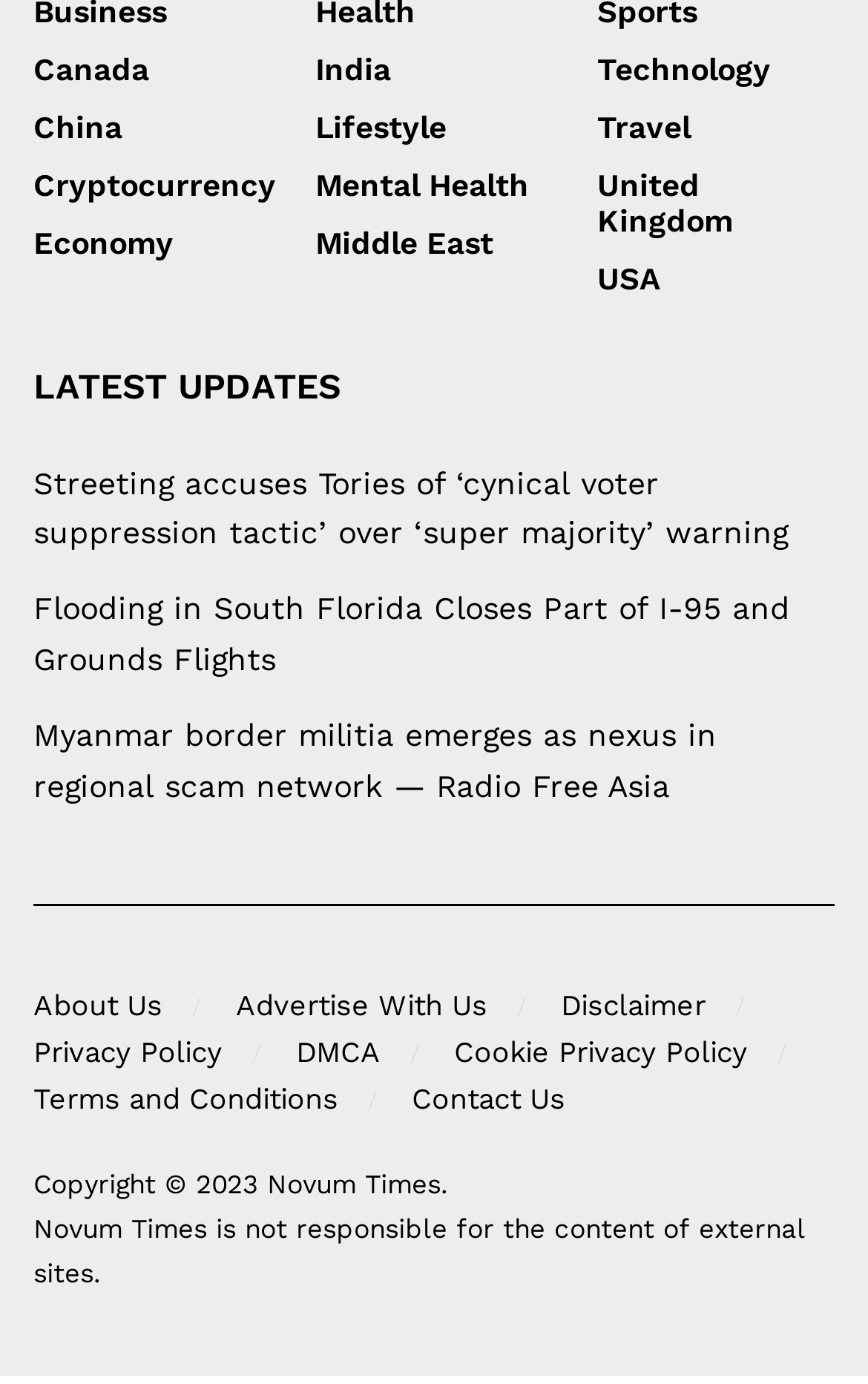Predict the bounding box for the UI component with the following description: "Privacy Policy".

[0.038, 0.92, 0.256, 0.944]